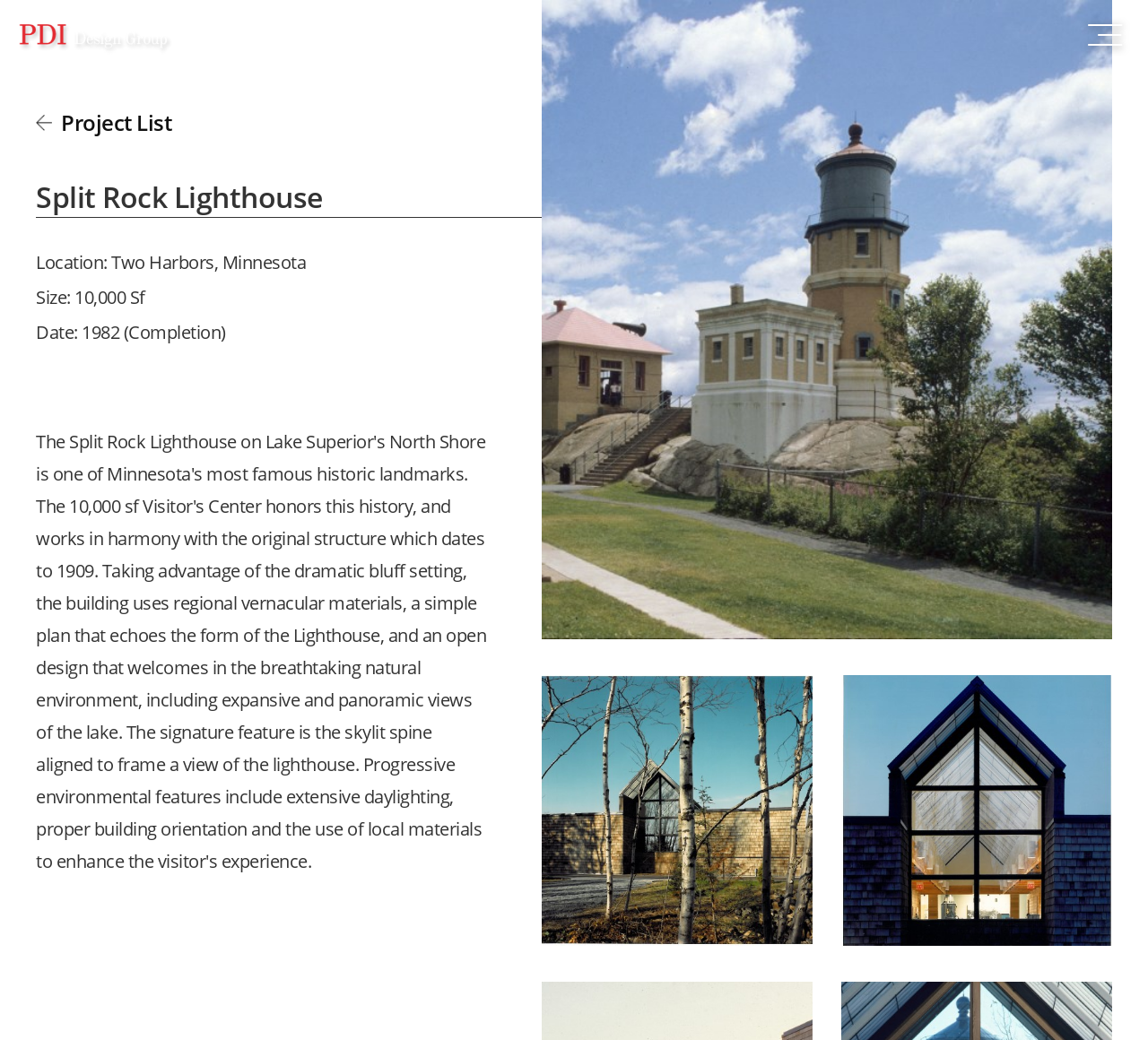What is the location of Split Rock Lighthouse?
Using the image as a reference, answer the question with a short word or phrase.

Two Harbors, Minnesota